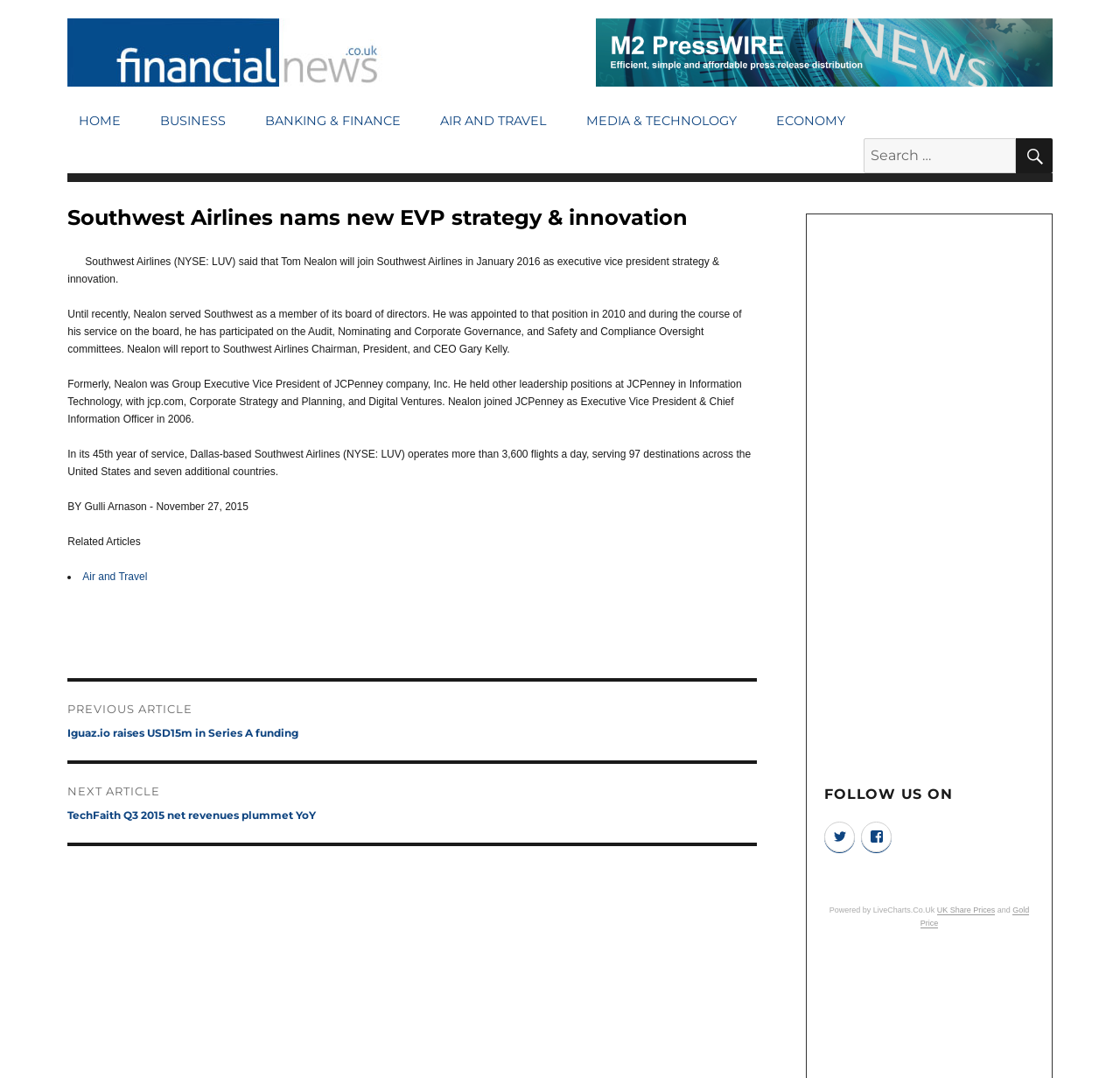Please locate the bounding box coordinates of the element that needs to be clicked to achieve the following instruction: "View UK Share Prices". The coordinates should be four float numbers between 0 and 1, i.e., [left, top, right, bottom].

[0.837, 0.84, 0.889, 0.848]